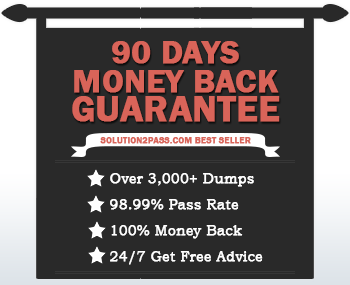Analyze the image and describe all the key elements you observe.

The image prominently displays a "90 DAYS MONEY BACK GUARANTEE" banner, designed to instill confidence in prospective customers. This assurance is highlighted with bold, large text in red against a dark background, ensuring clear visibility. Below the main message, there are four key points outlined in white stars: 

- "Over 3,000+ Dumps" suggests a vast range of resources available for exam preparation.
- "98.99% Pass Rate" conveys a high success rate, emphasizing effectiveness.
- "100% Money Back" reinforces the guarantee, offering security to buyers.
- "24/7 Get Free Advice" indicates ongoing support, enhancing customer service.

This banner is labeled as a "BEST SELLER" from Solution2Pass, positioning it as a leading choice for those seeking exam preparation solutions, particularly for the Oracle 1Z0-1093-23 certification.